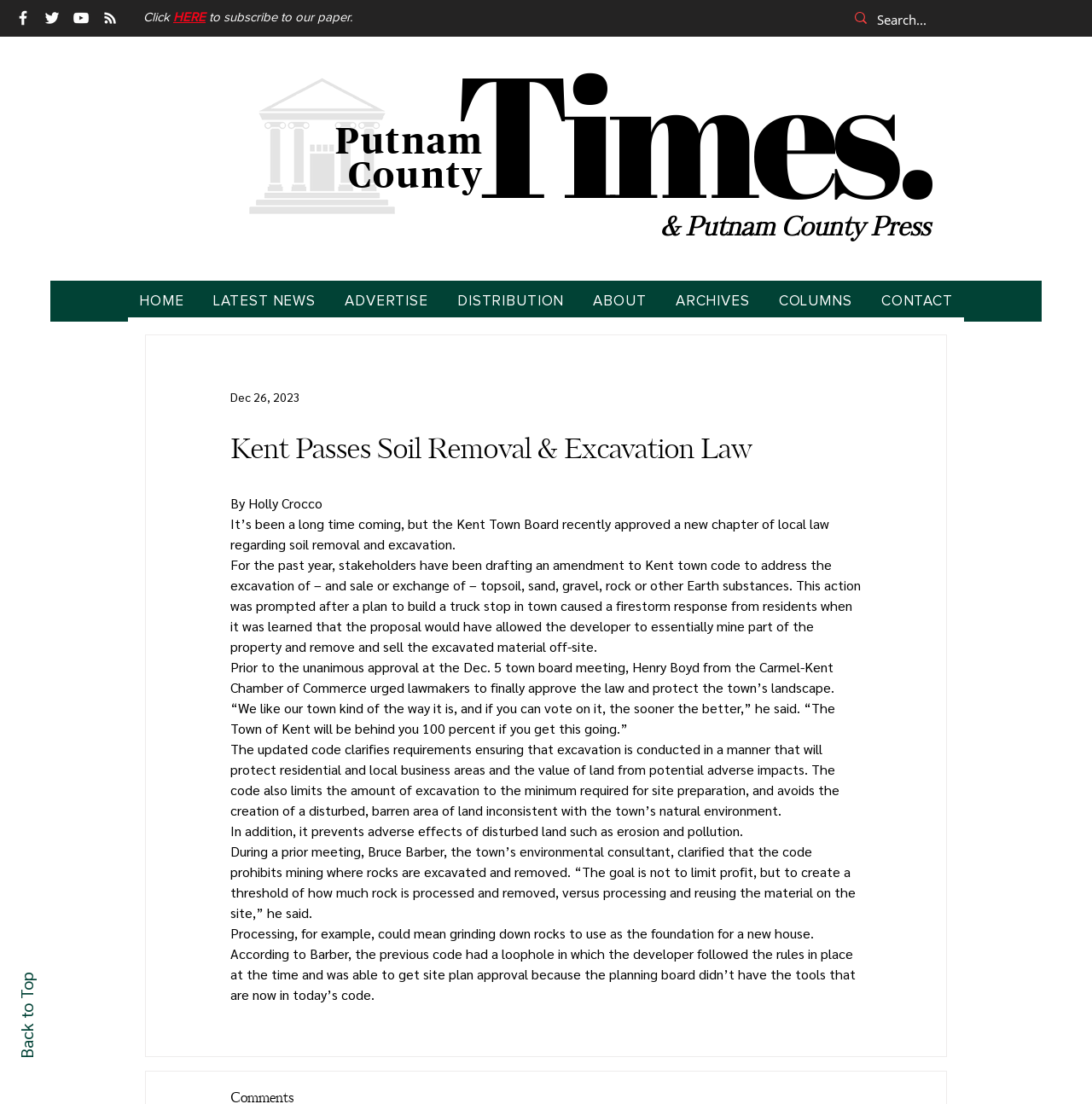Please specify the bounding box coordinates of the region to click in order to perform the following instruction: "Click on Facebook".

[0.012, 0.008, 0.03, 0.025]